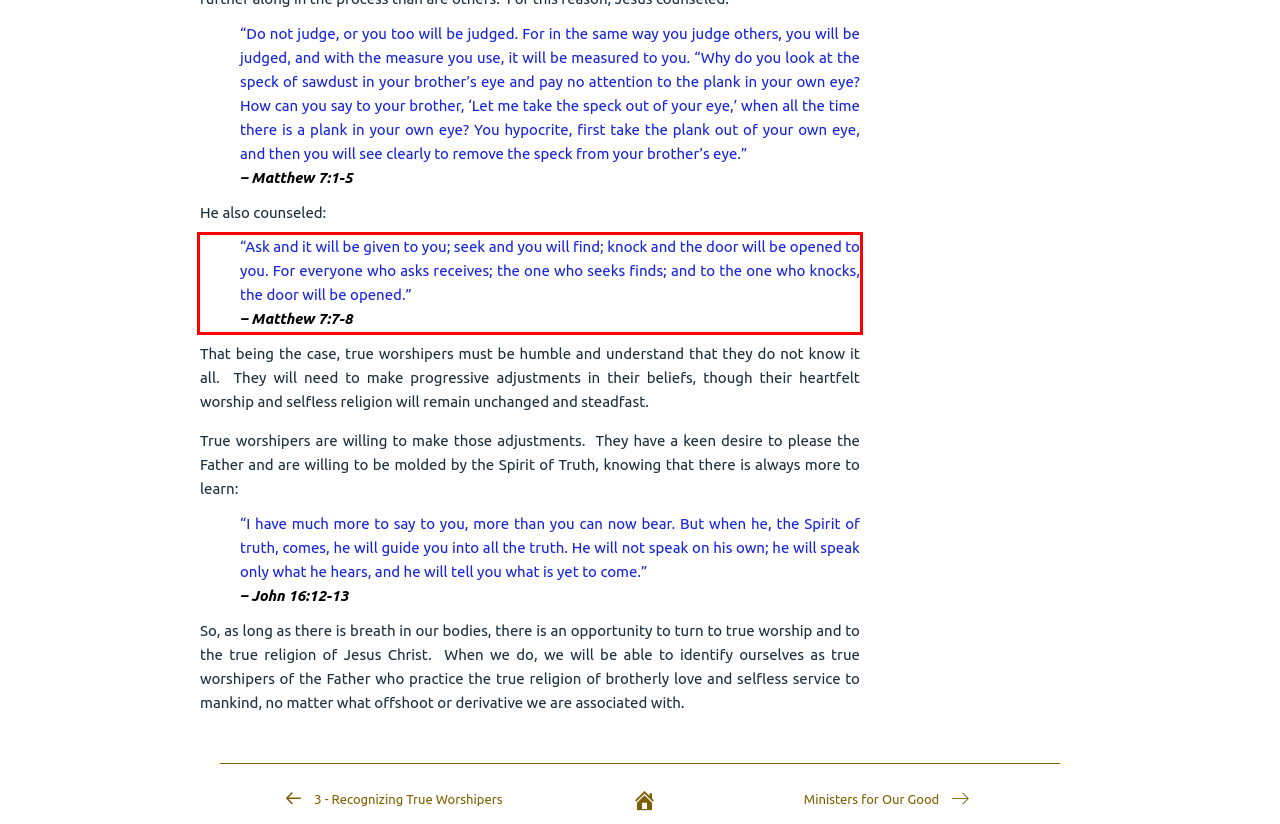You are presented with a webpage screenshot featuring a red bounding box. Perform OCR on the text inside the red bounding box and extract the content.

“Ask and it will be given to you; seek and you will find; knock and the door will be opened to you. For everyone who asks receives; the one who seeks finds; and to the one who knocks, the door will be opened.” – Matthew 7:7-8